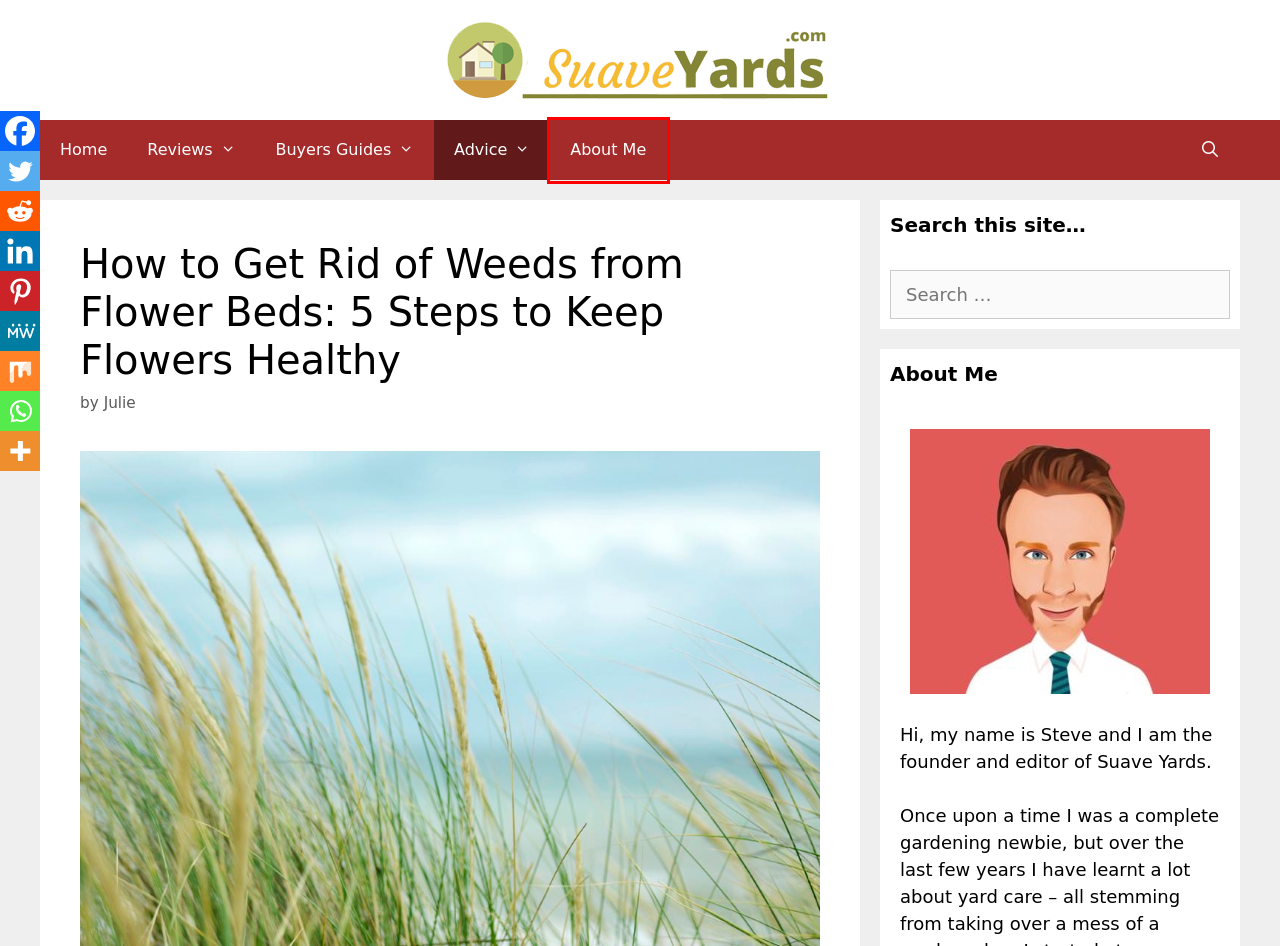You have a screenshot of a webpage with a red bounding box around an element. Choose the best matching webpage description that would appear after clicking the highlighted element. Here are the candidates:
A. Buyers Guides | SuaveYards.com
B. Orchids | SuaveYards.com
C. Welcome to Suave Yards | SuaveYards.com
D. Advice | SuaveYards.com
E. Reviews | SuaveYards.com
F. Julie | SuaveYards.com
G. weeds from flower beds | SuaveYards.com
H. About Me | SuaveYards.com

H